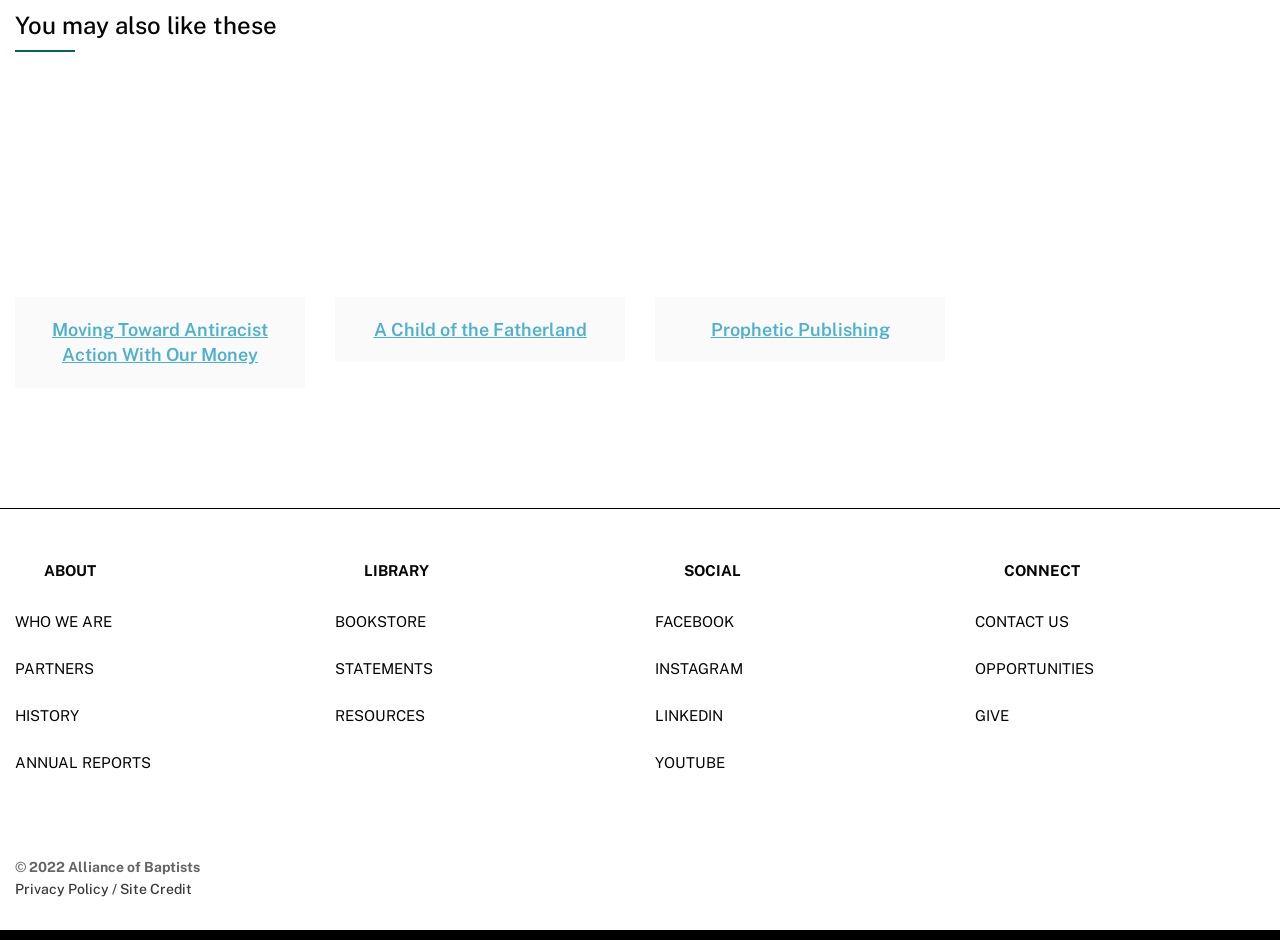Identify the bounding box coordinates of the area that should be clicked in order to complete the given instruction: "Check 'FACEBOOK'". The bounding box coordinates should be four float numbers between 0 and 1, i.e., [left, top, right, bottom].

[0.512, 0.652, 0.573, 0.67]